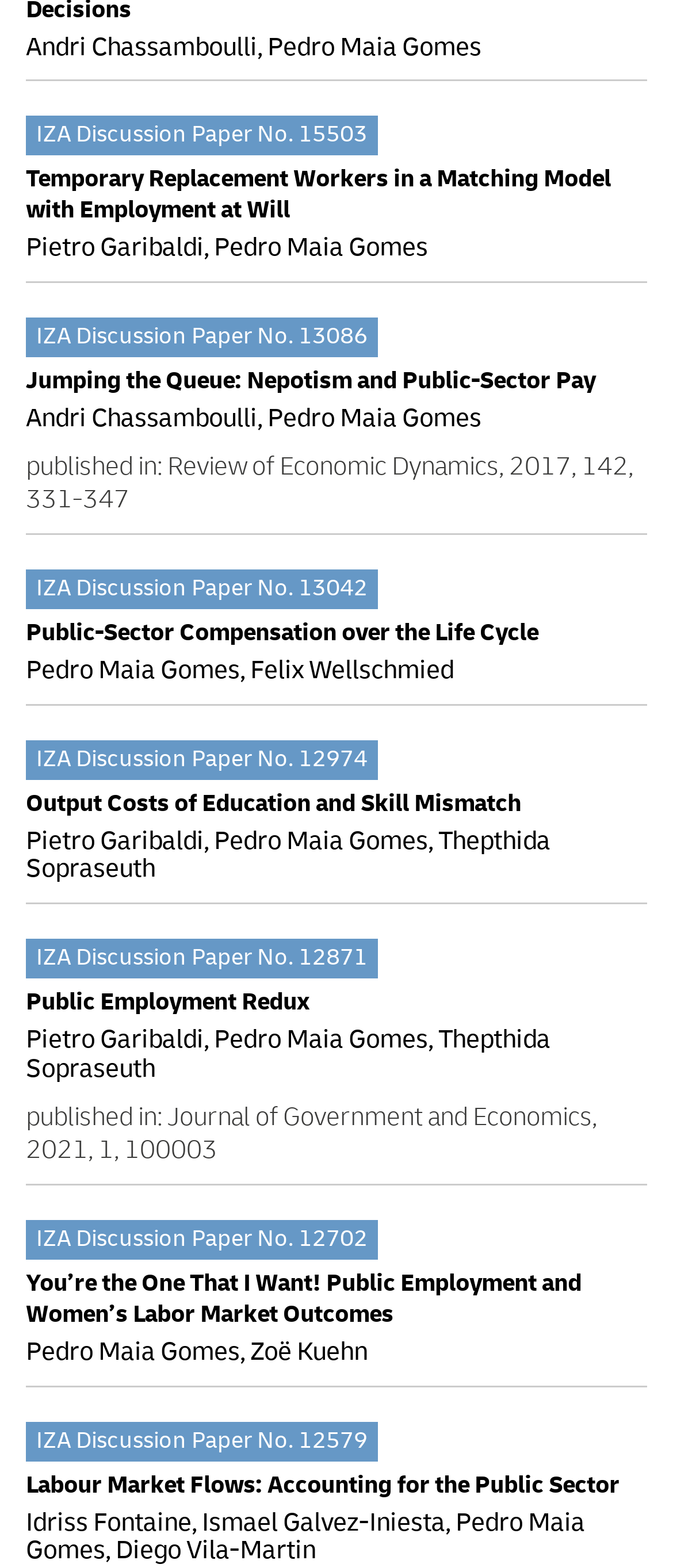Provide the bounding box coordinates for the UI element that is described by this text: "Thepthida Sopraseuth". The coordinates should be in the form of four float numbers between 0 and 1: [left, top, right, bottom].

[0.038, 0.653, 0.818, 0.692]